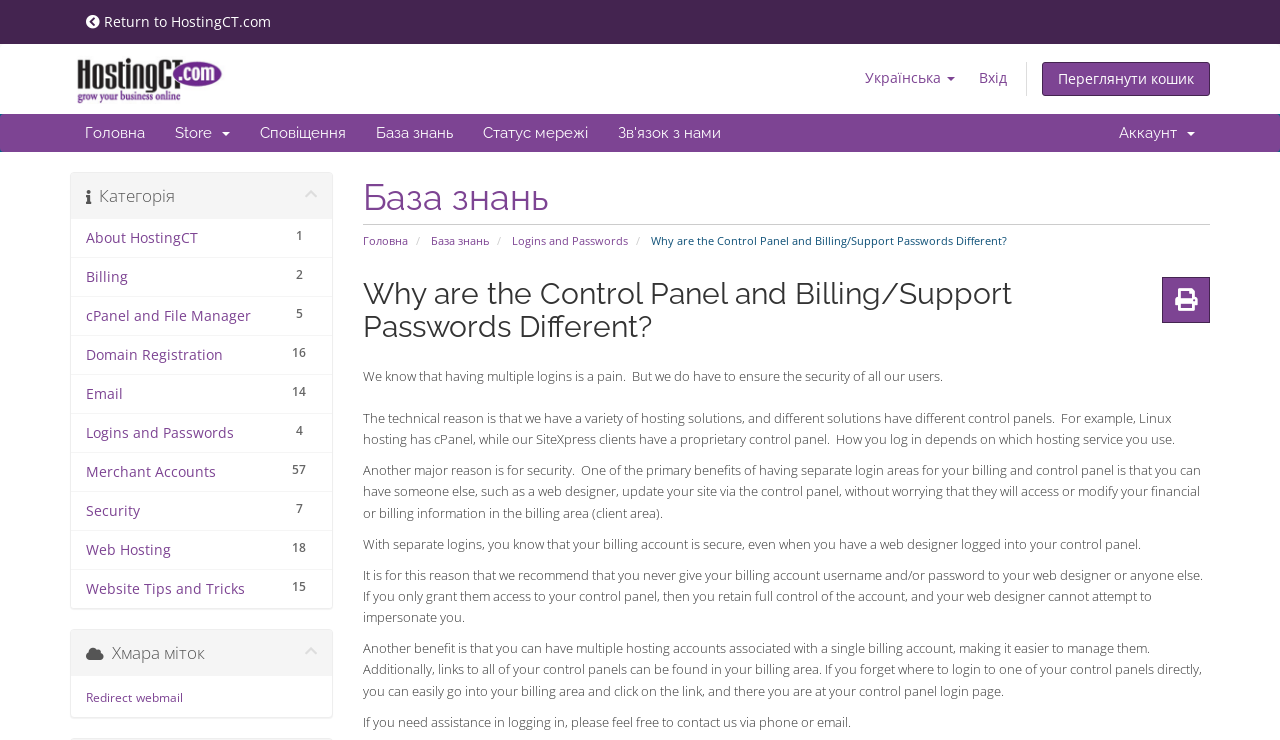Please provide a comprehensive answer to the question below using the information from the image: Where can users find links to all of their control panels?

According to the webpage, users can find links to all of their control panels in their billing area, making it easier to manage multiple hosting accounts associated with a single billing account.